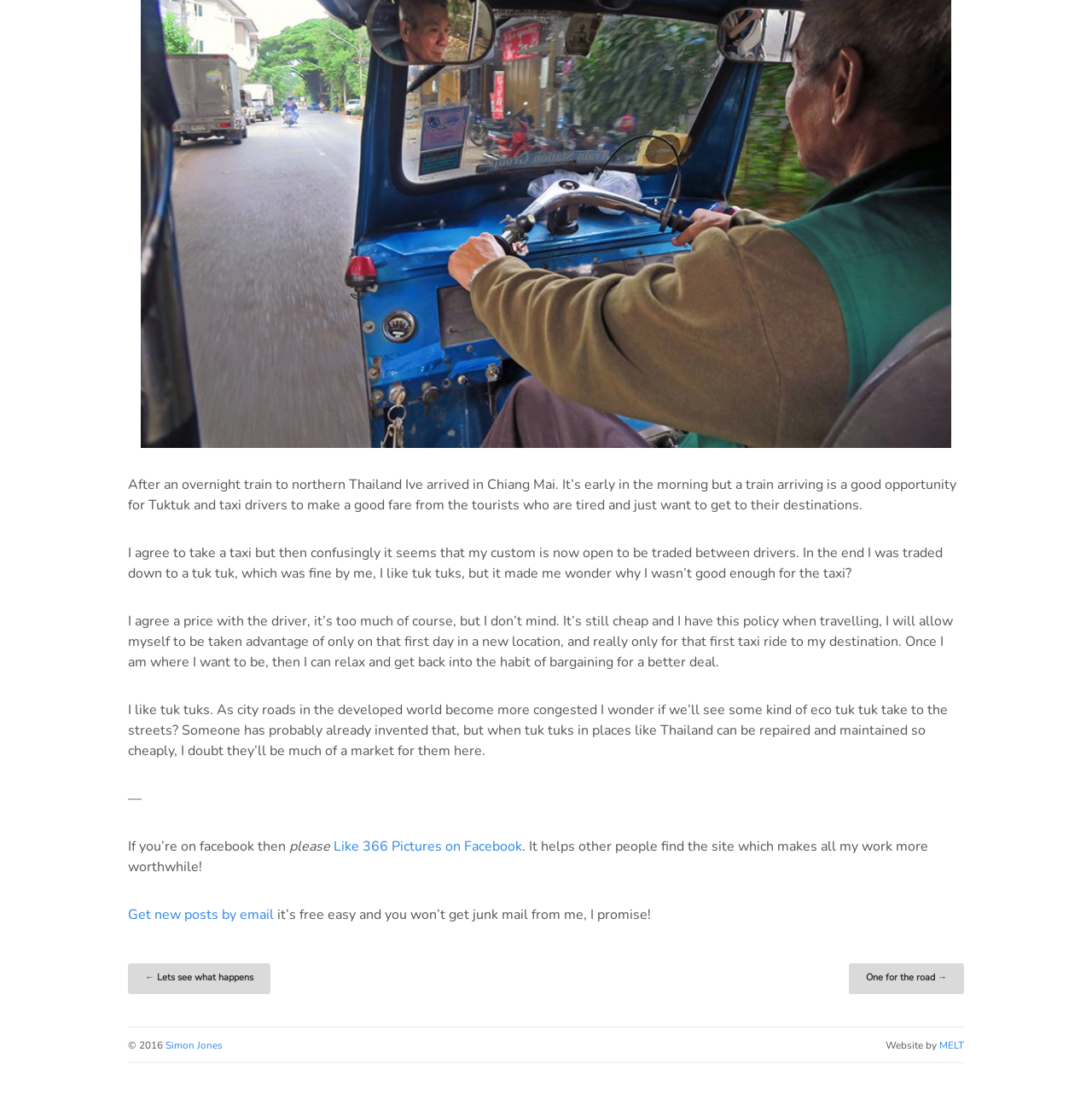Predict the bounding box of the UI element that fits this description: "← Lets see what happens".

[0.117, 0.881, 0.248, 0.91]